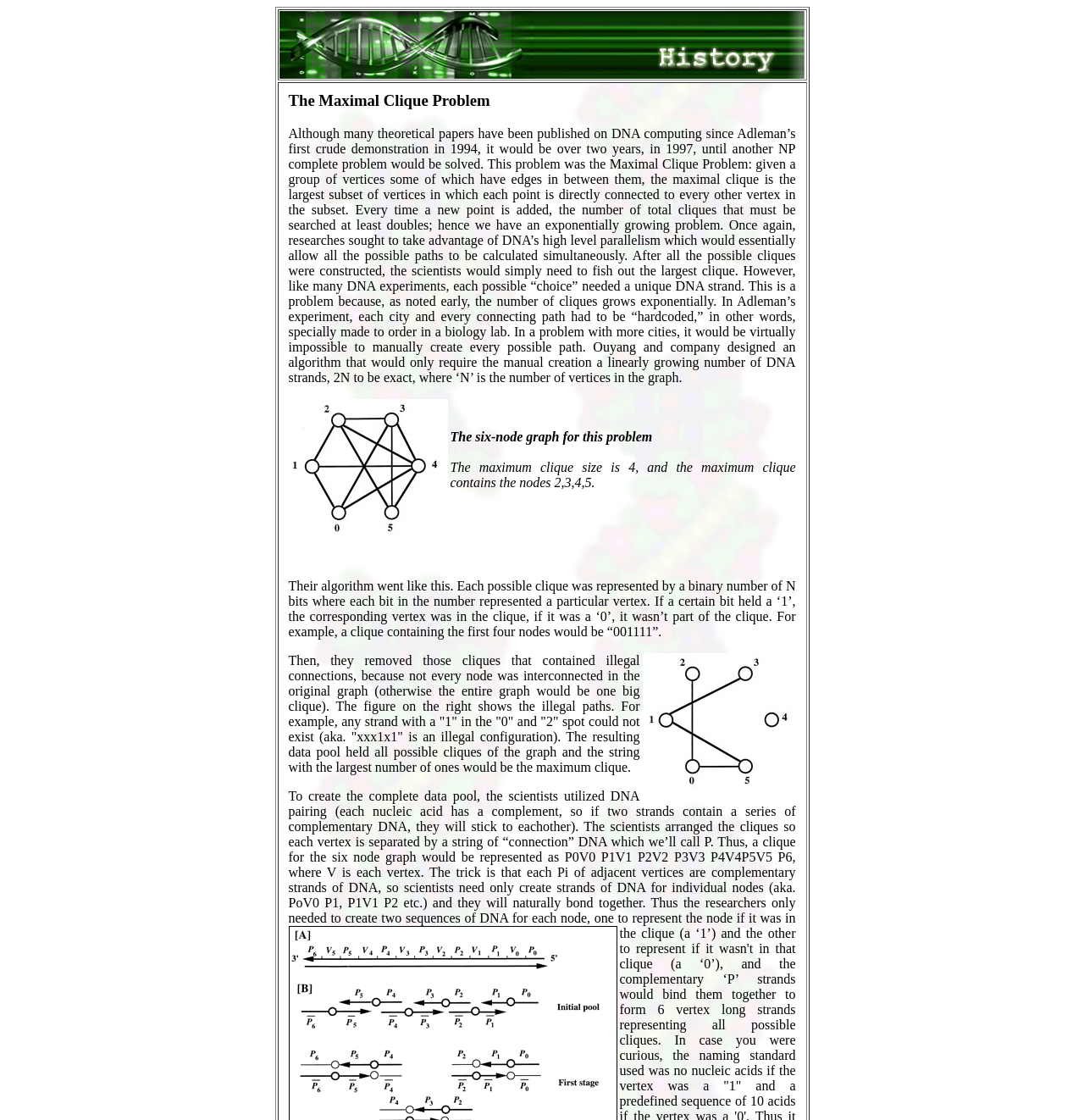Provide a thorough and detailed response to the question by examining the image: 
How many sequences of DNA were needed for each node?

According to the text, the researchers only needed to create two sequences of DNA for each node, which are the complementary strands of DNA that will naturally bond together.